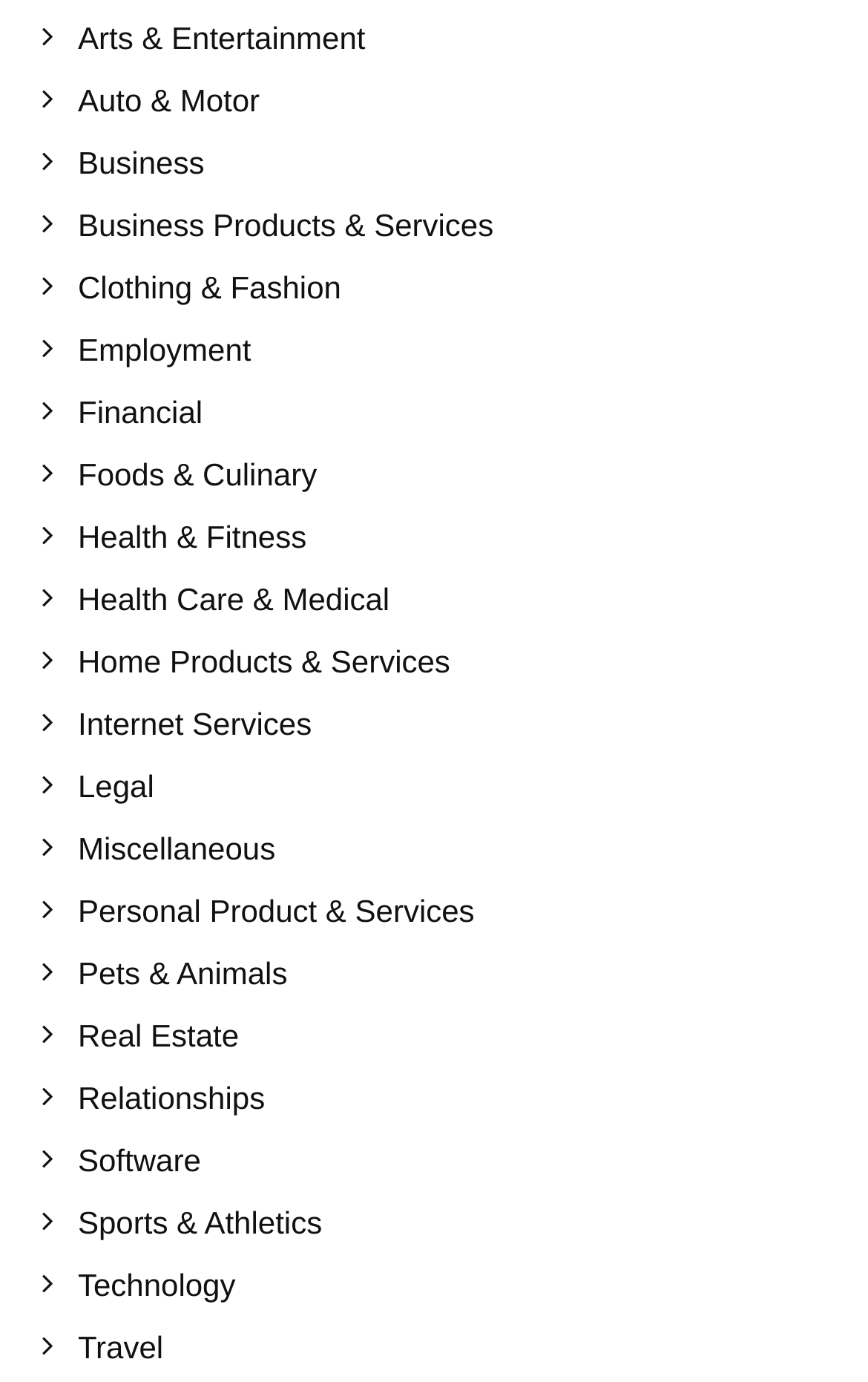Indicate the bounding box coordinates of the element that needs to be clicked to satisfy the following instruction: "View Health & Fitness". The coordinates should be four float numbers between 0 and 1, i.e., [left, top, right, bottom].

[0.09, 0.375, 0.962, 0.401]